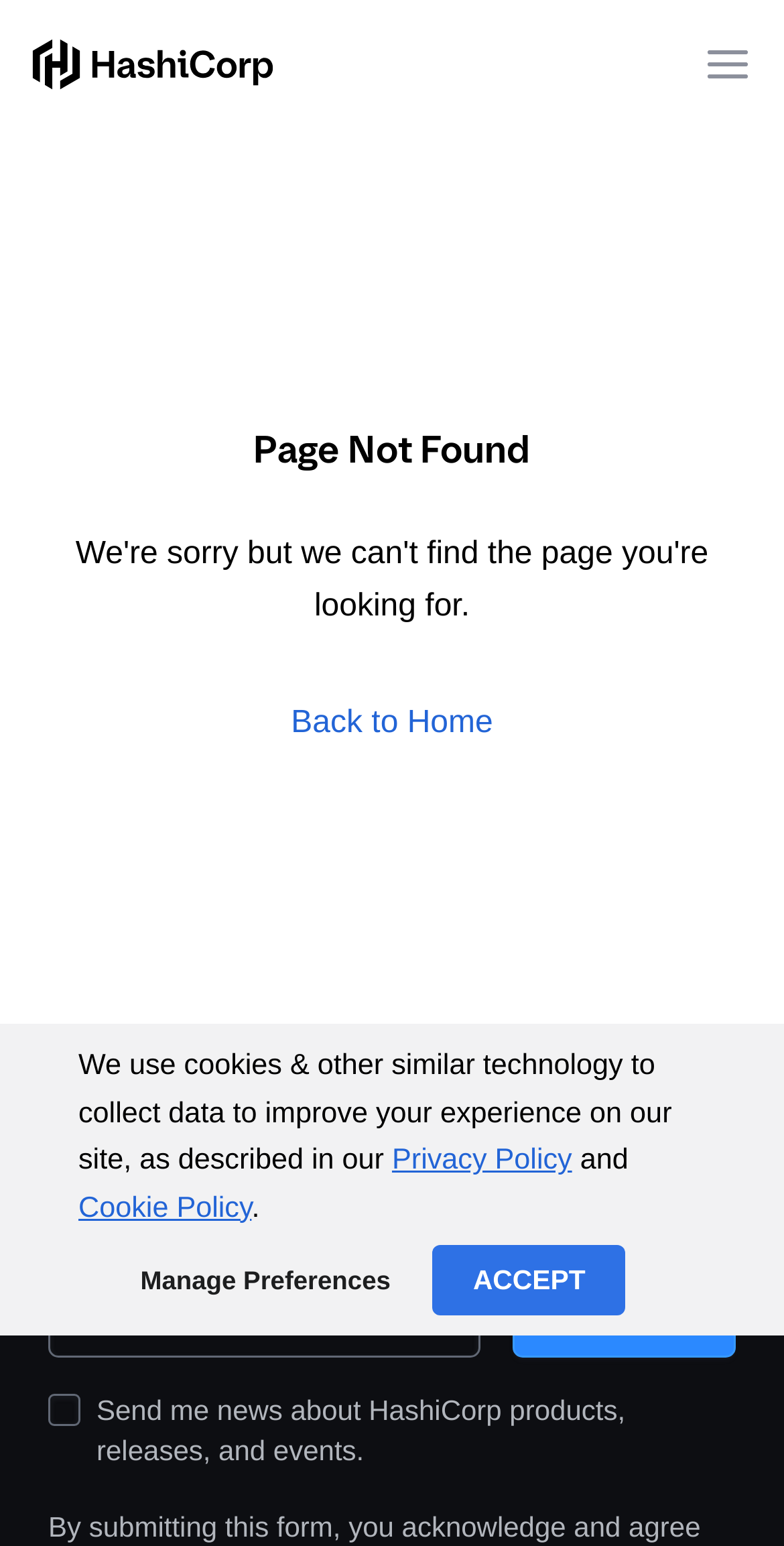What is the purpose of the textbox?
Could you answer the question with a detailed and thorough explanation?

The textbox is located below the 'Sign up for the HashiCorp newsletter' text, and it is required to be filled in. It is likely used to input an email address to sign up for the HashiCorp newsletter.